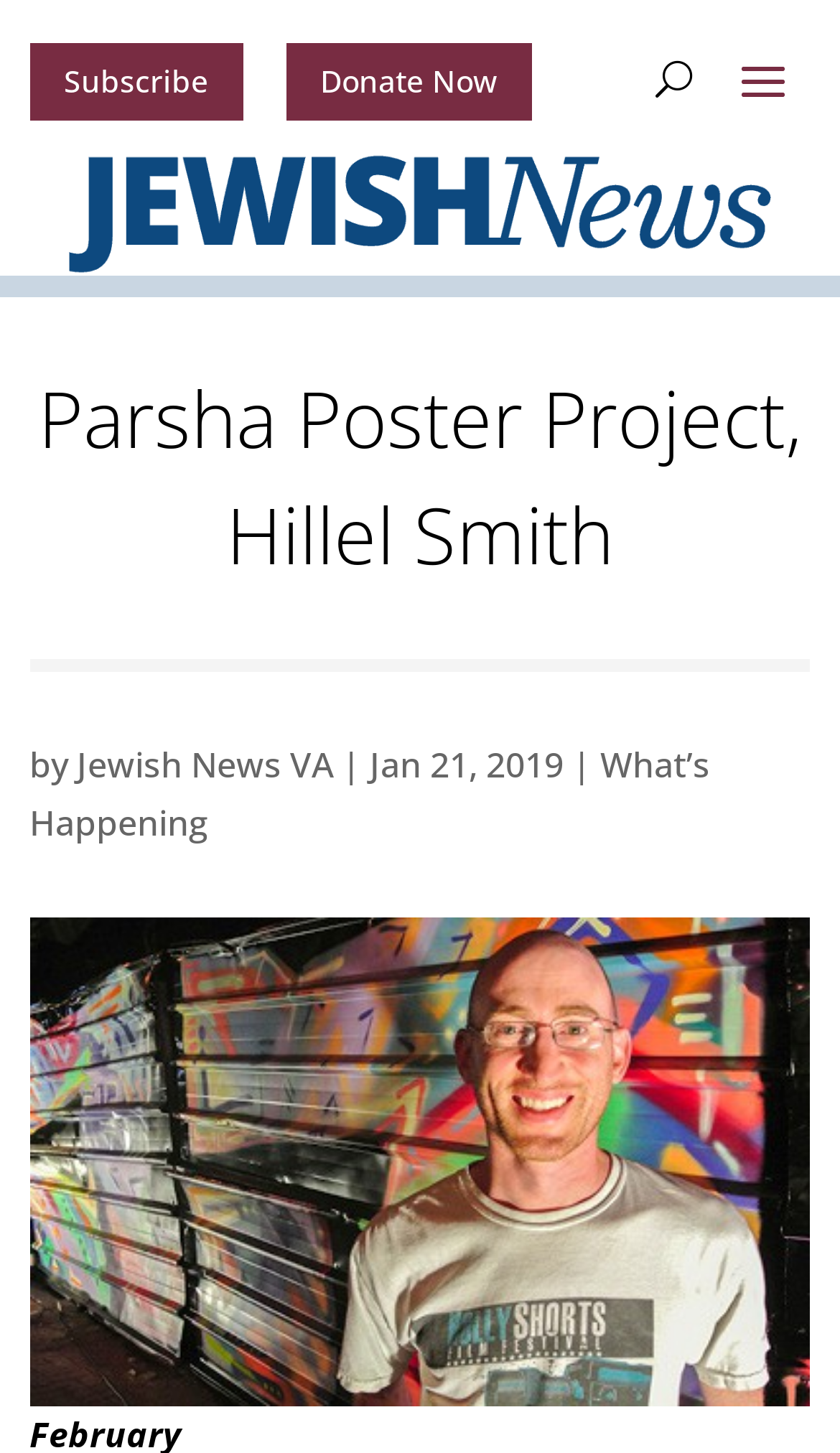Identify the bounding box for the described UI element: "Jewish News VA".

[0.091, 0.509, 0.397, 0.542]